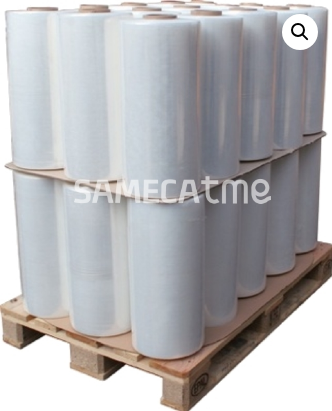Where is the setting of the image?
Please provide a comprehensive answer based on the visual information in the image.

The caption describes the setting as a warehouse or industrial space, which is reinforced by the presence of a pallet and the bulk supply of wrapping films, suggesting a commercial or industrial environment.